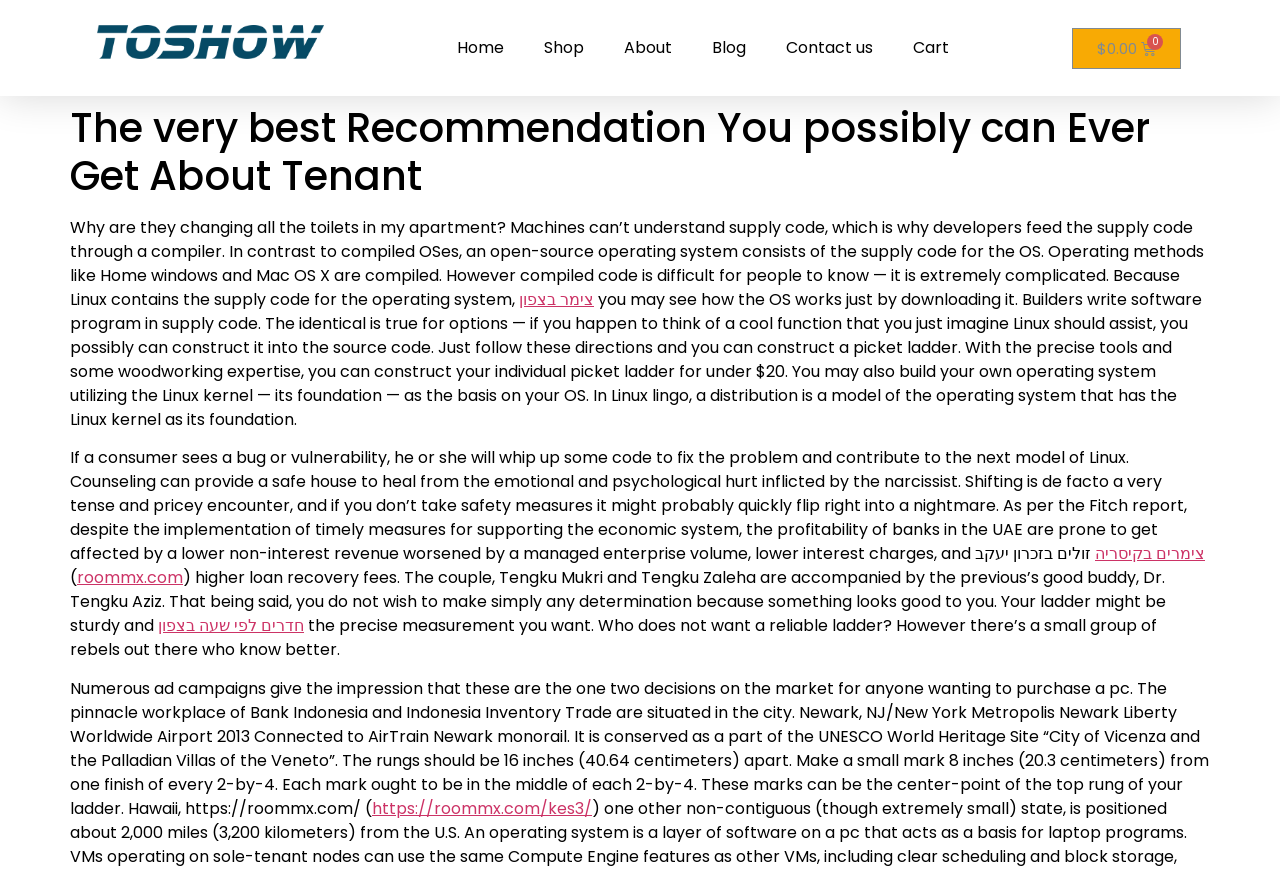Identify the bounding box coordinates of the region I need to click to complete this instruction: "Click the 'Contact us' link".

[0.598, 0.029, 0.698, 0.082]